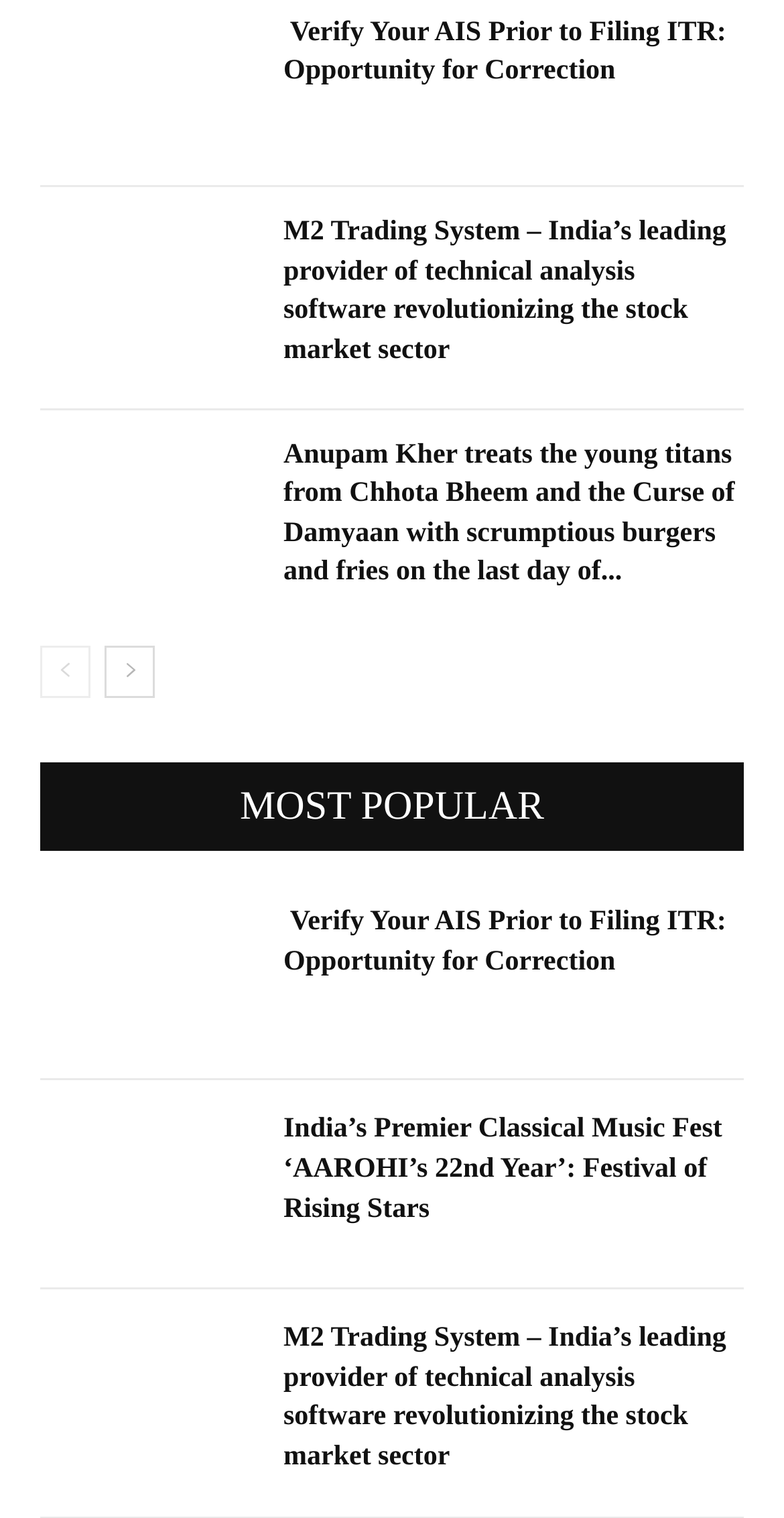Kindly provide the bounding box coordinates of the section you need to click on to fulfill the given instruction: "Search".

None